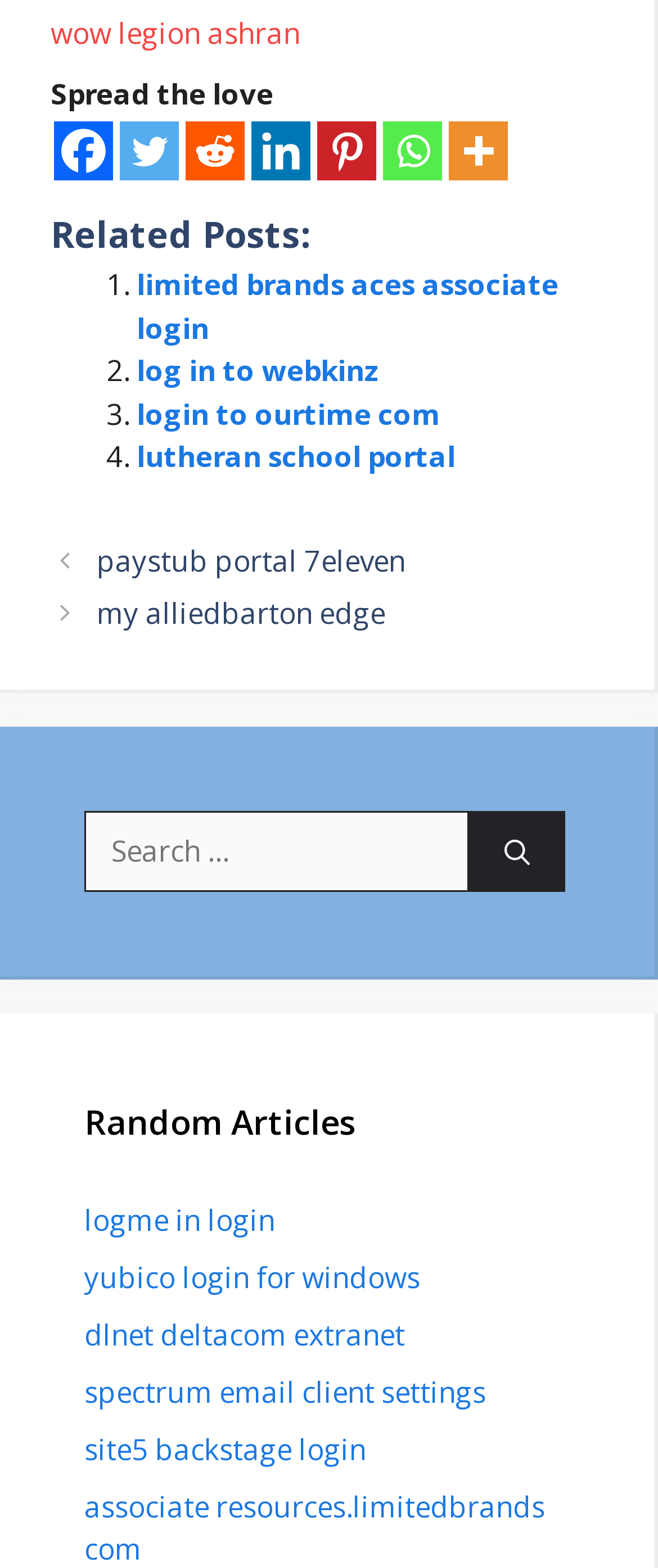Please identify the bounding box coordinates of the area that needs to be clicked to fulfill the following instruction: "Search for something."

[0.128, 0.517, 0.713, 0.568]